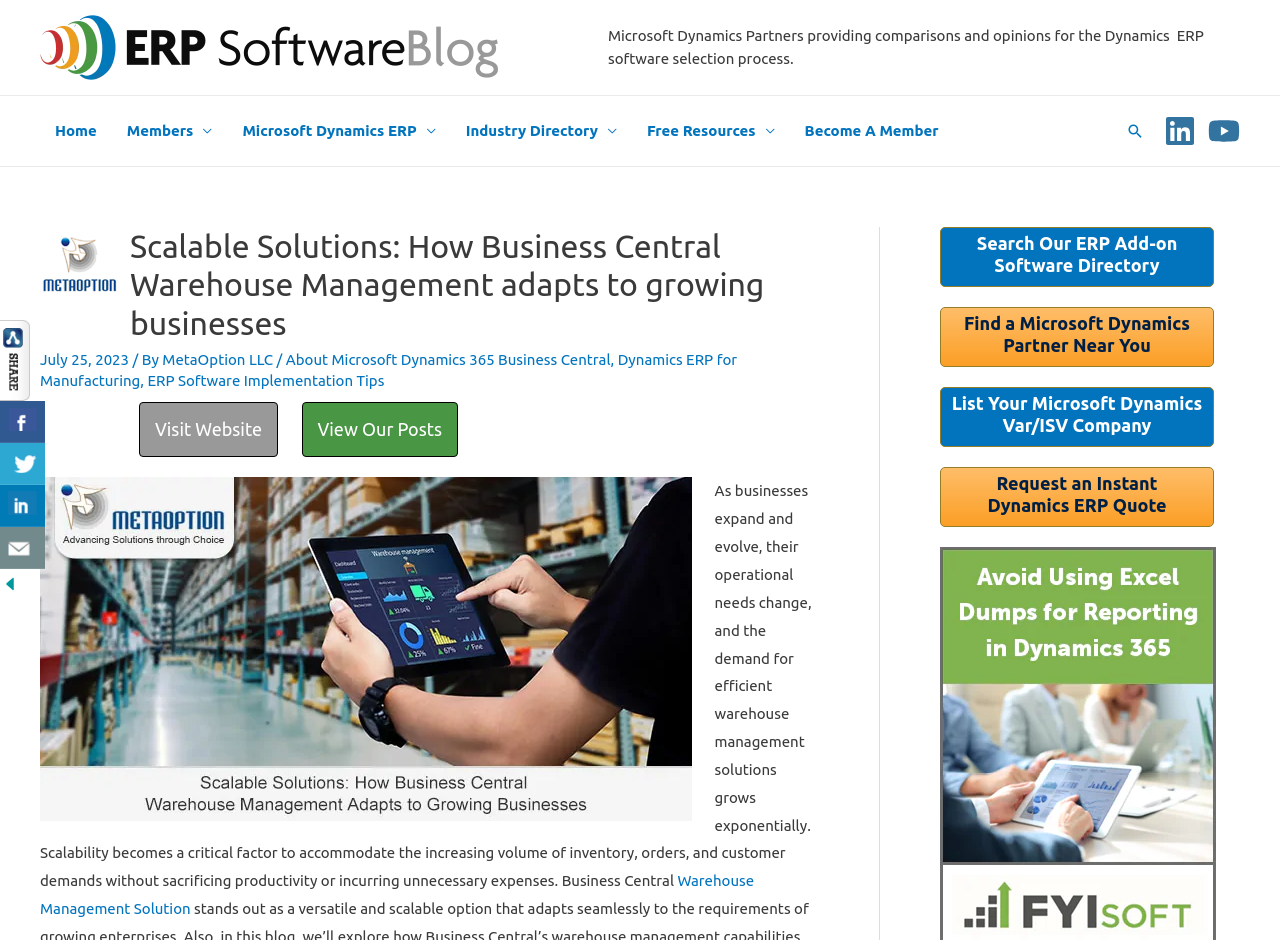Kindly determine the bounding box coordinates of the area that needs to be clicked to fulfill this instruction: "Search for something".

[0.88, 0.13, 0.894, 0.149]